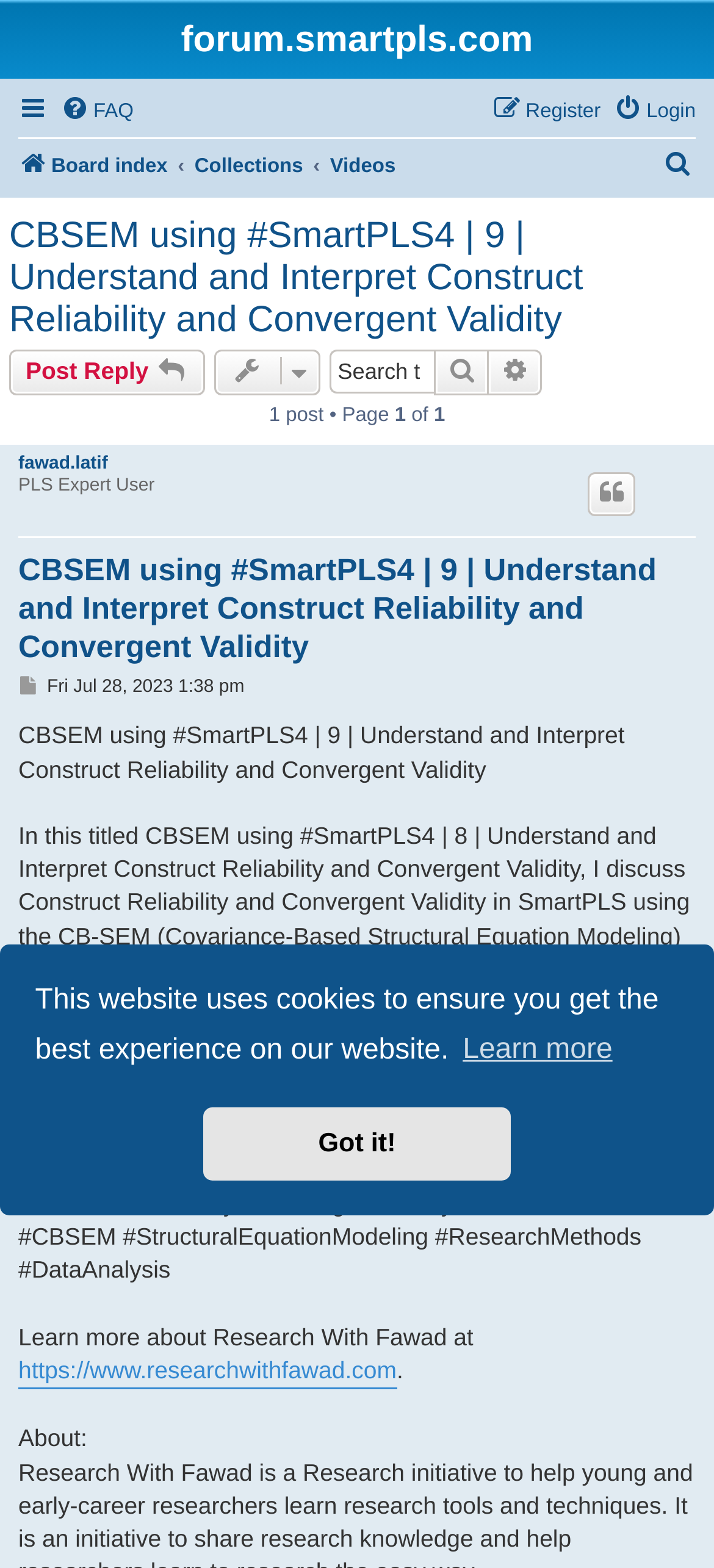Please determine the bounding box coordinates of the element to click in order to execute the following instruction: "Learn Polish". The coordinates should be four float numbers between 0 and 1, specified as [left, top, right, bottom].

None